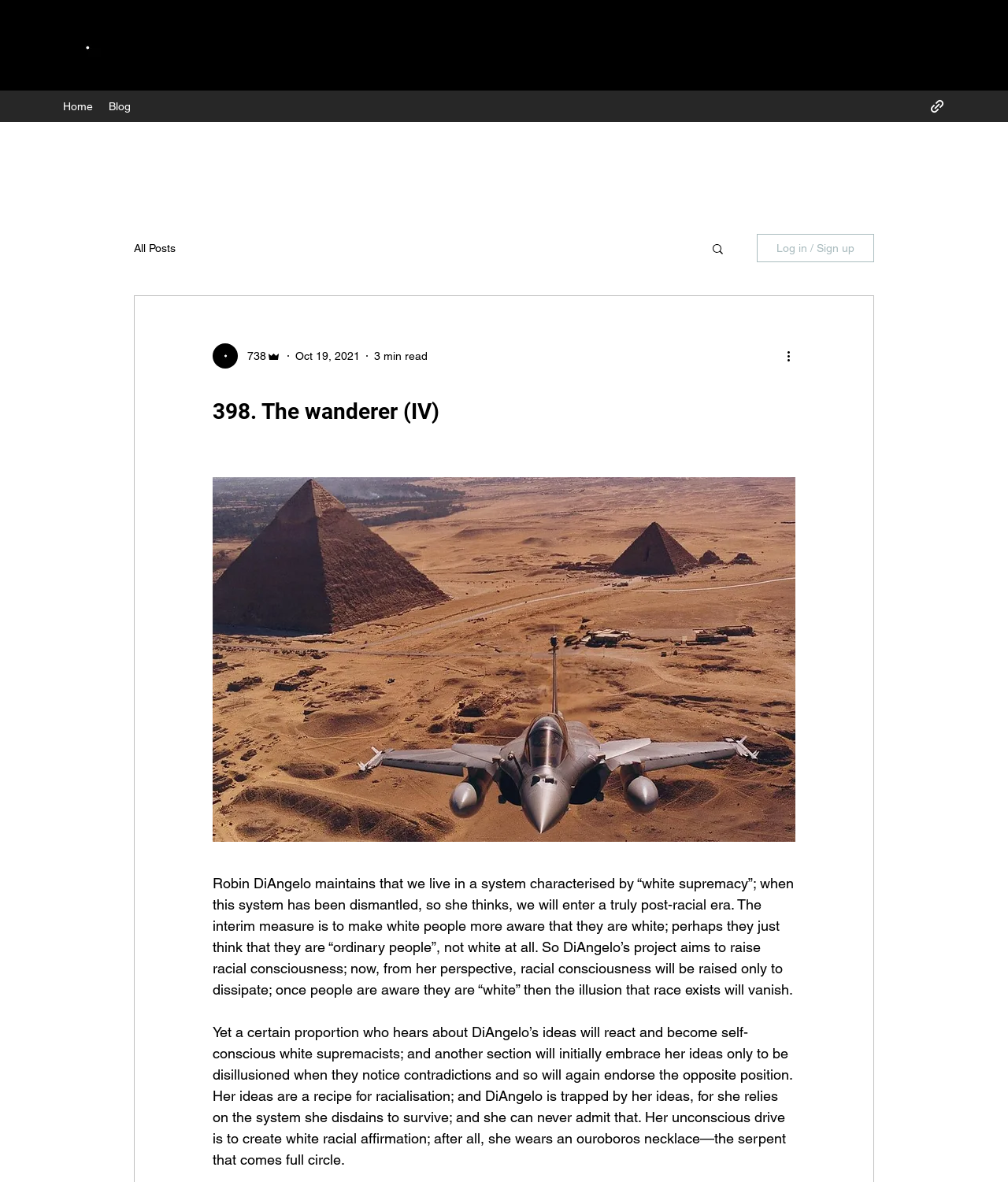Use a single word or phrase to answer the following:
How long does it take to read the blog post?

3 min